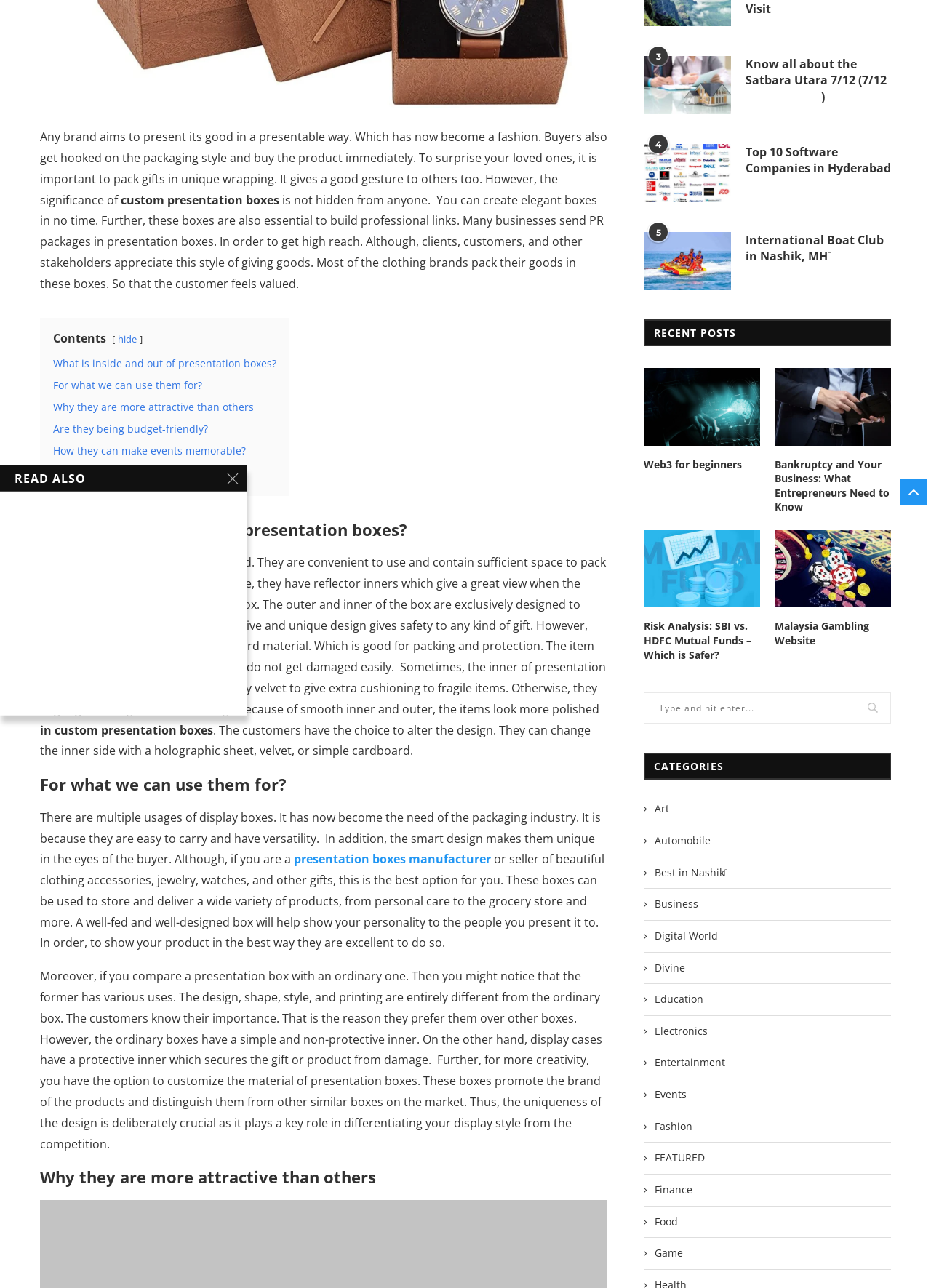Locate the bounding box of the user interface element based on this description: "Best in Nashik🥇".

[0.691, 0.672, 0.955, 0.683]